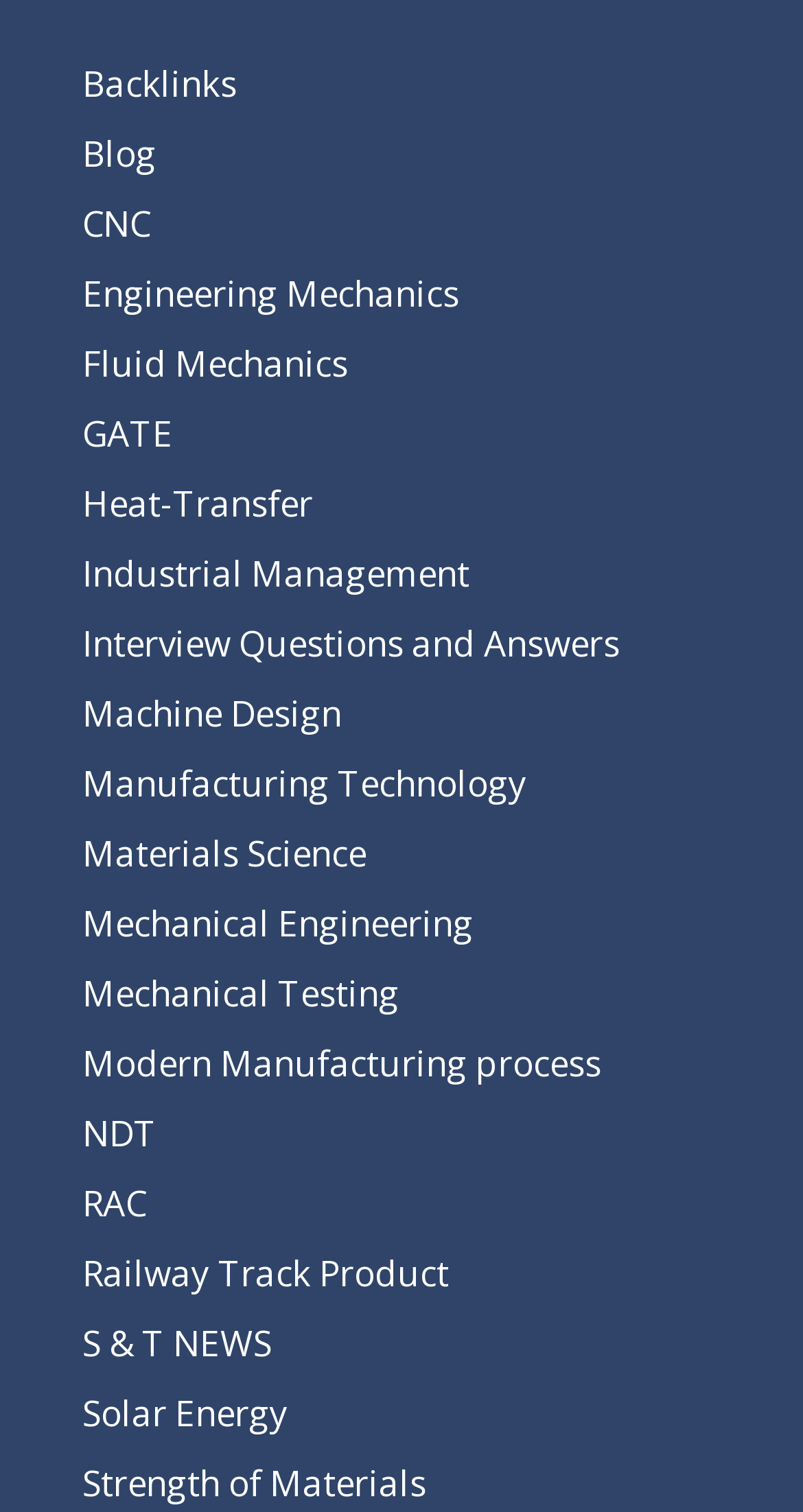What is the longest link text on the webpage?
Use the image to answer the question with a single word or phrase.

Interview Questions and Answers